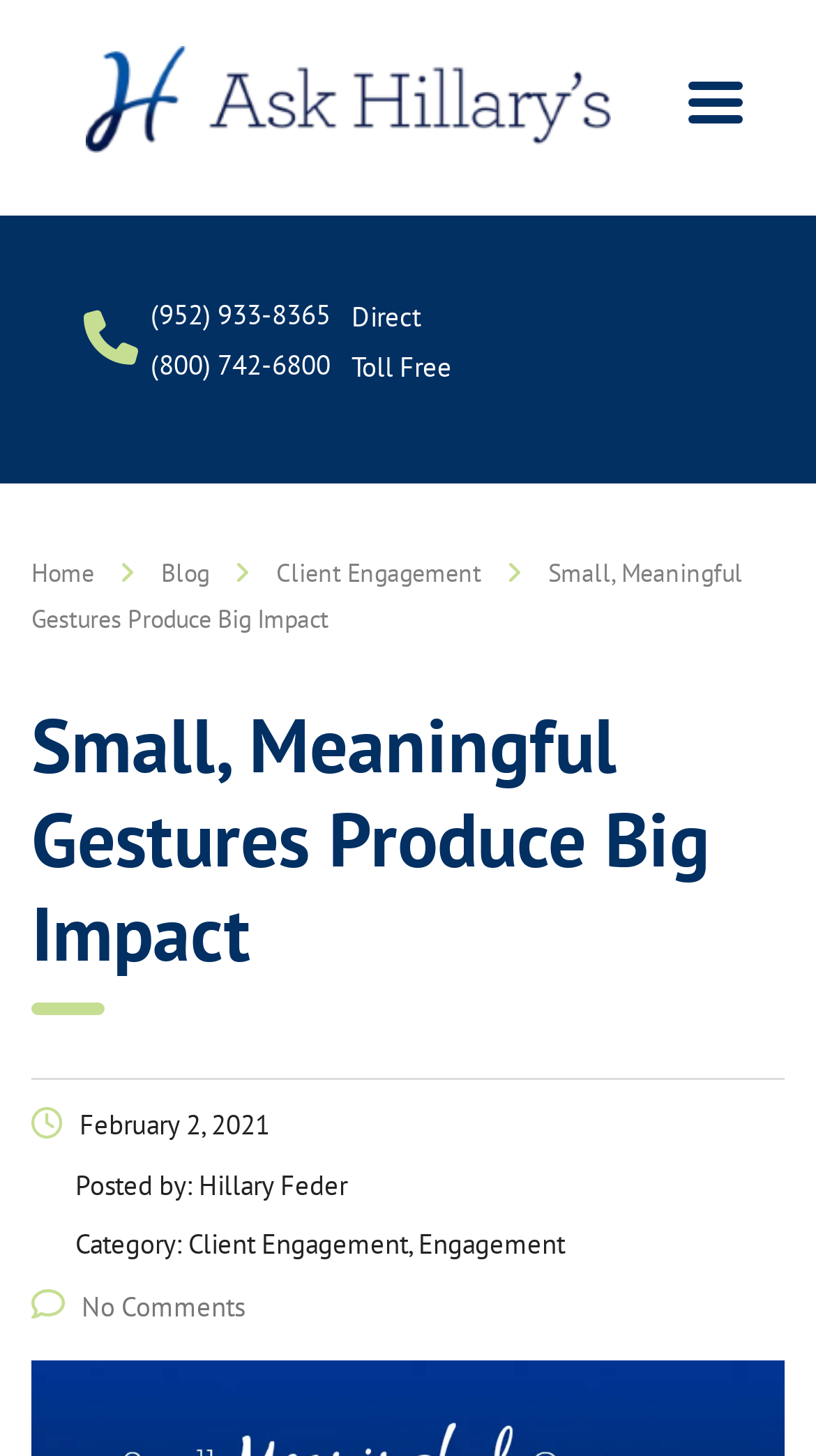What is the date of the blog post?
Using the image, answer in one word or phrase.

February 2, 2021